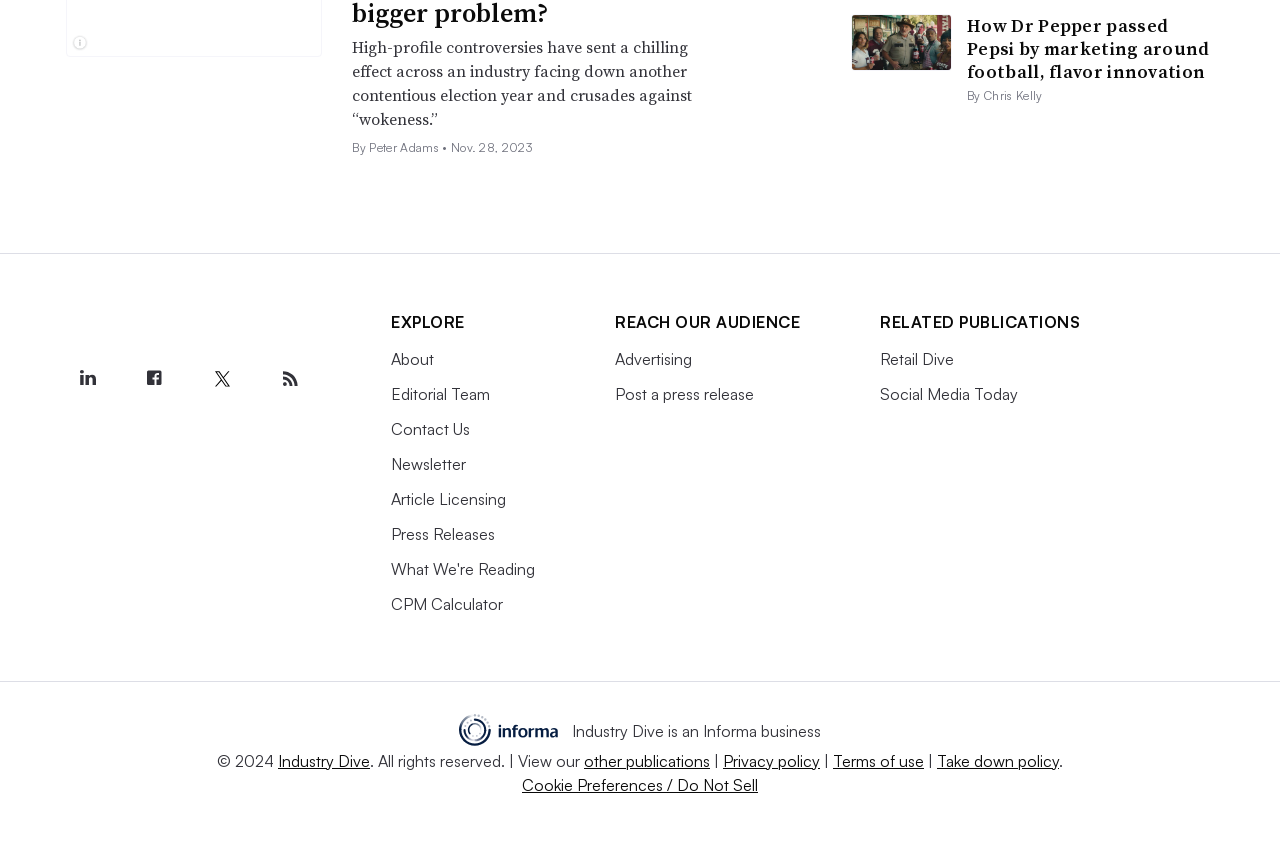Identify the bounding box coordinates of the region I need to click to complete this instruction: "Read the article about Dr Pepper".

[0.756, 0.015, 0.945, 0.1]